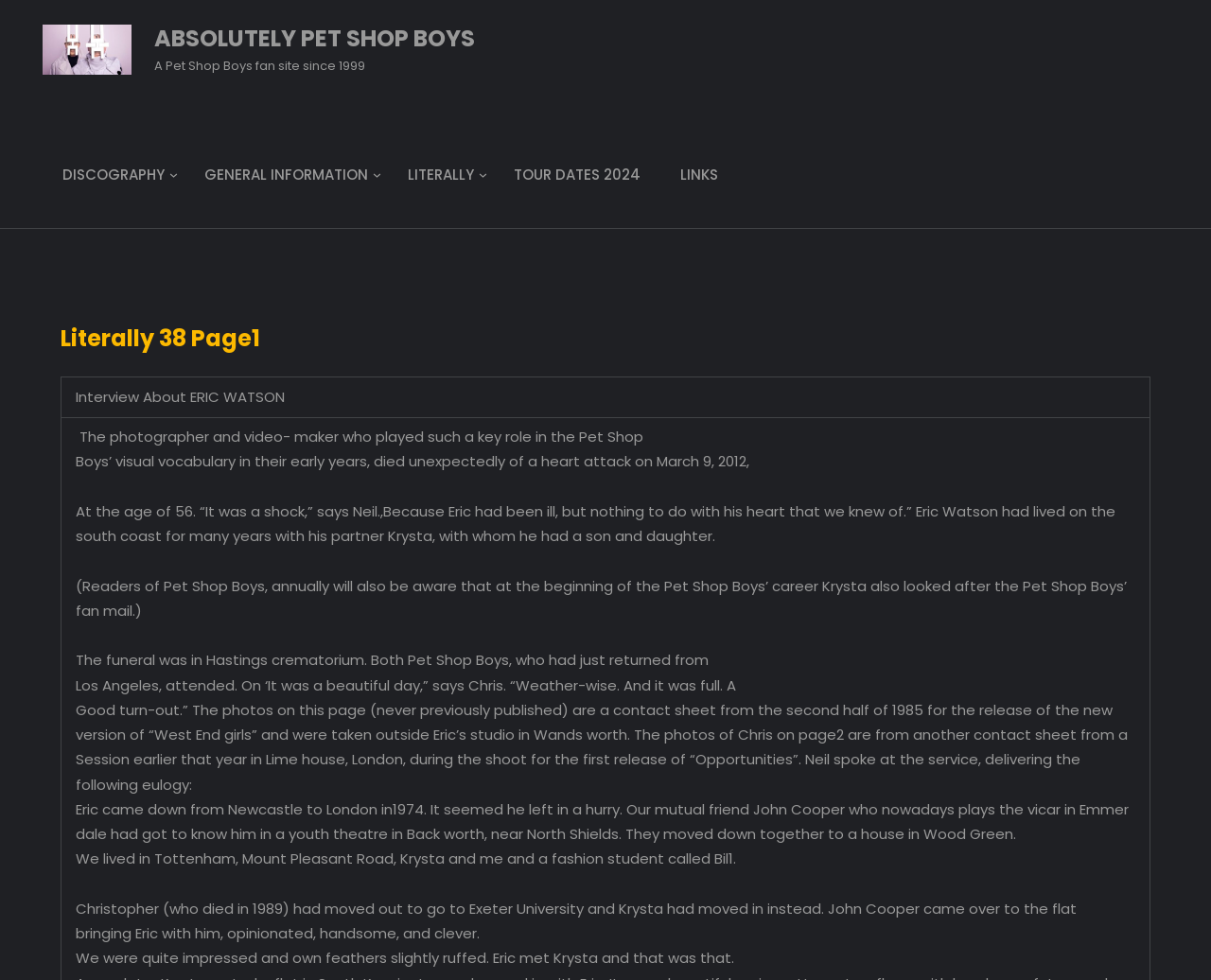Describe all visible elements and their arrangement on the webpage.

This webpage is a fan site dedicated to the Pet Shop Boys, a British pop duo. At the top of the page, there is a link and an image with the text "Absolutely Pet Shop Boys". Below this, there is a heading "ABSOLUTELY PET SHOP BOYS" with a link underneath. To the right of this heading, there is a static text "A Pet Shop Boys fan site since 1999".

On the left side of the page, there is a navigation menu with links to different sections, including "DISCOGRAPHY", "GENERAL INFORMATION", "LITERALLY", "TOUR DATES 2024", and "LINKS". Each of these links has a corresponding button that can be expanded to reveal a submenu.

The main content of the page is a heading "Literally 38 Page1" with a row of text below it. This text is an interview about Eric Watson, a friend of the Pet Shop Boys who passed away. The interview is divided into several paragraphs, each describing a different aspect of Eric's life and his relationship with the Pet Shop Boys. The text is quite detailed, mentioning specific events and people, such as Neil and Chris, the members of the Pet Shop Boys.

There are no images on this page, except for the one at the top with the text "Absolutely Pet Shop Boys". The overall layout of the page is simple, with a focus on the text content. The navigation menu on the left side is easy to use, and the main content is well-organized and easy to read.